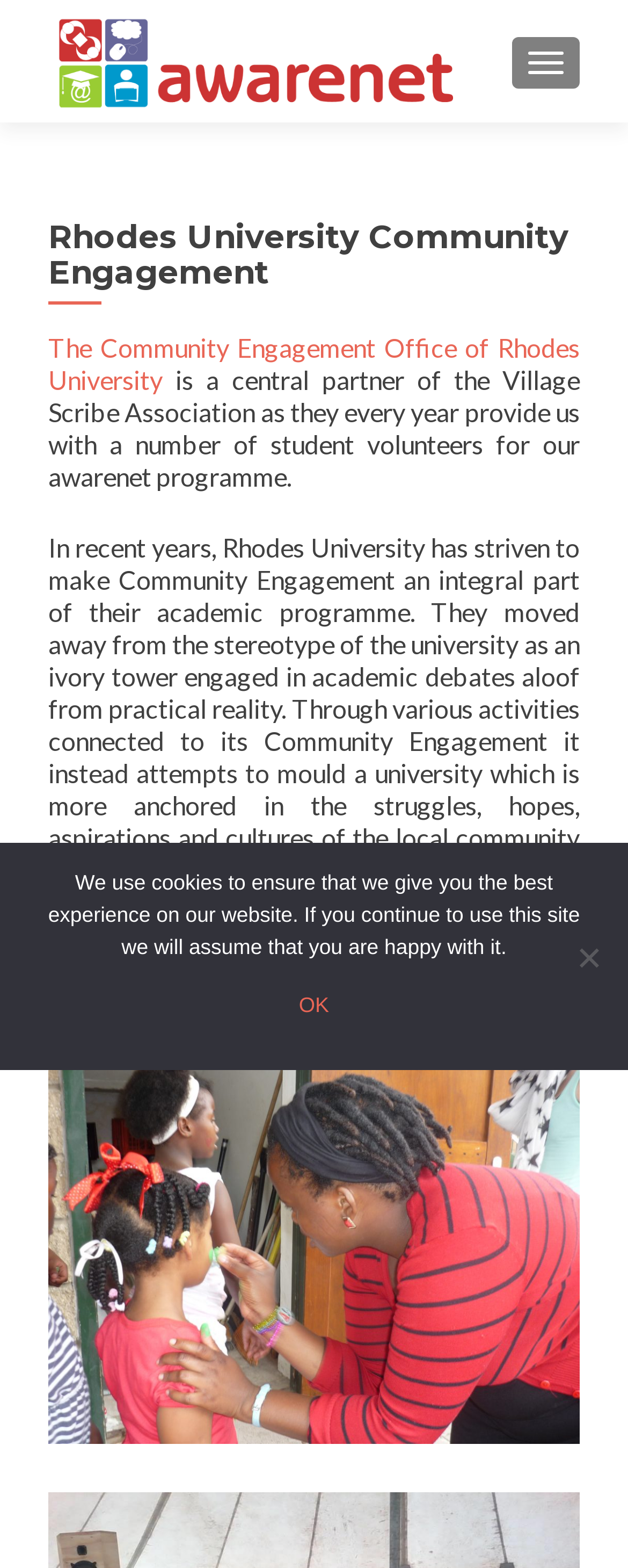How many images are on the webpage?
Look at the image and answer with only one word or phrase.

2